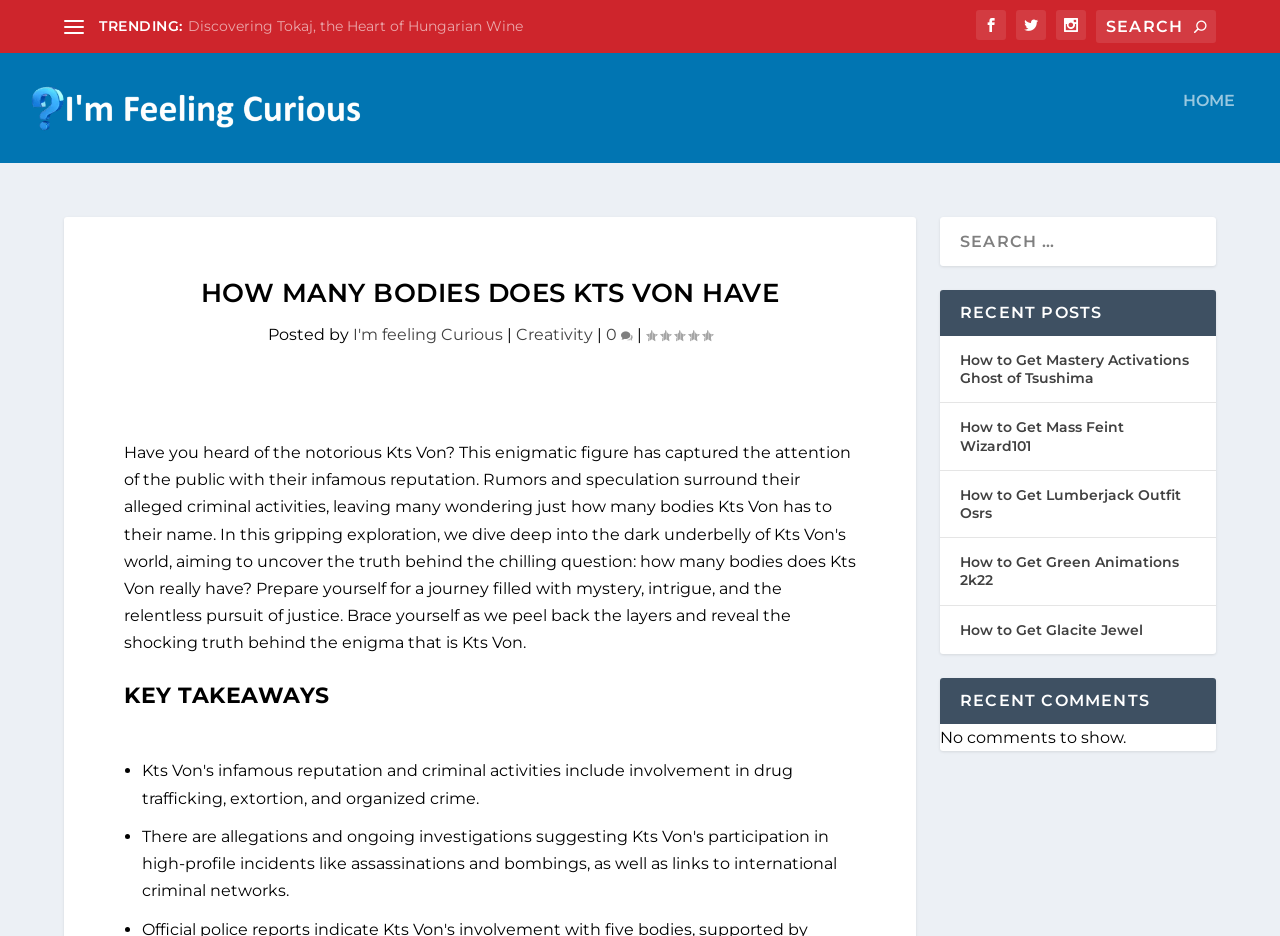What is the website's name?
Based on the image, answer the question with as much detail as possible.

I found the website's name by looking at the top-left corner of the webpage, where the logo and website name are usually located. The element with the ID 245 is a link with the text 'i-m-feeling-curious.com', which suggests that it is the website's name.